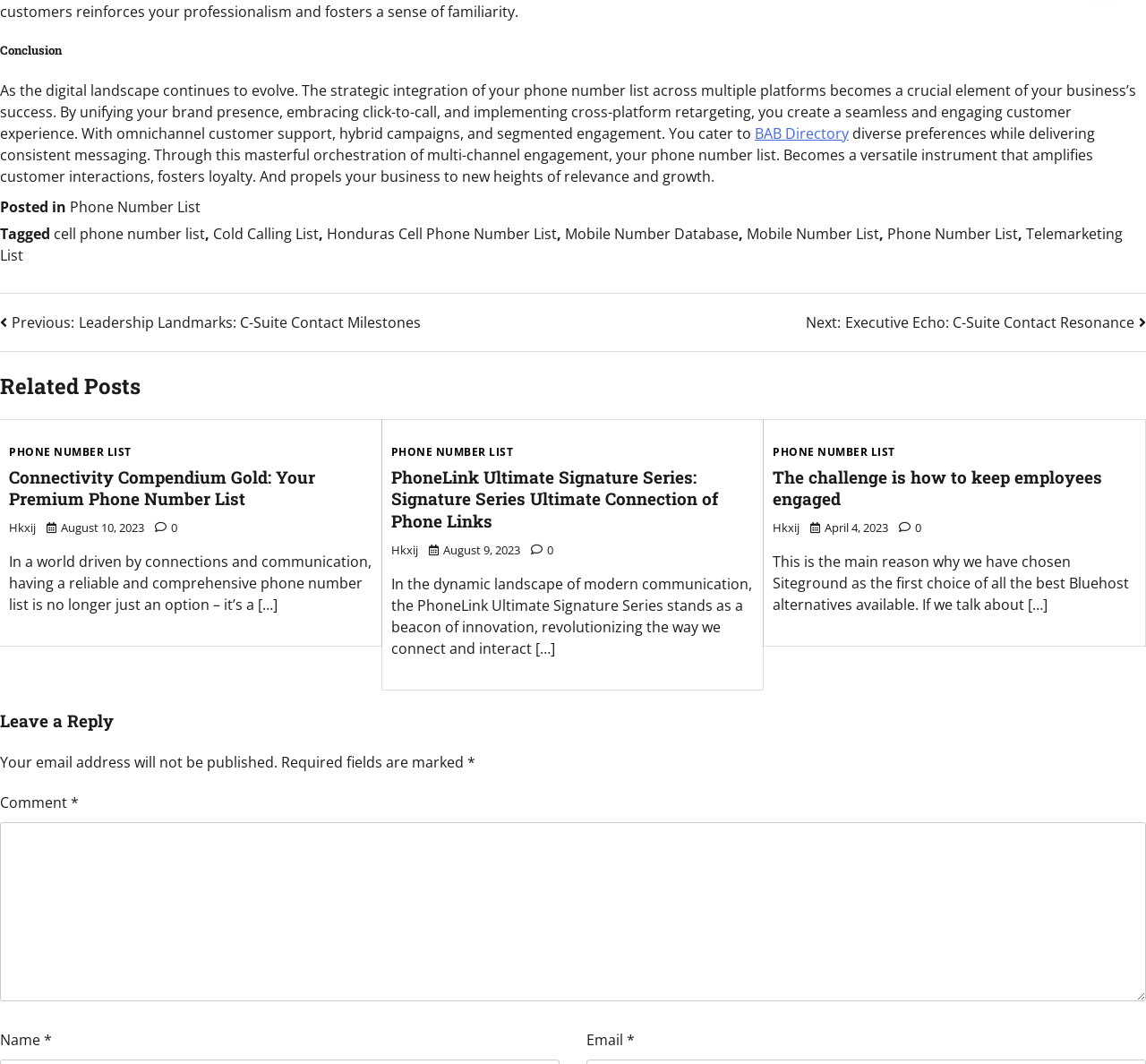Identify the bounding box coordinates for the UI element that matches this description: "Phone Number List".

[0.008, 0.42, 0.114, 0.43]